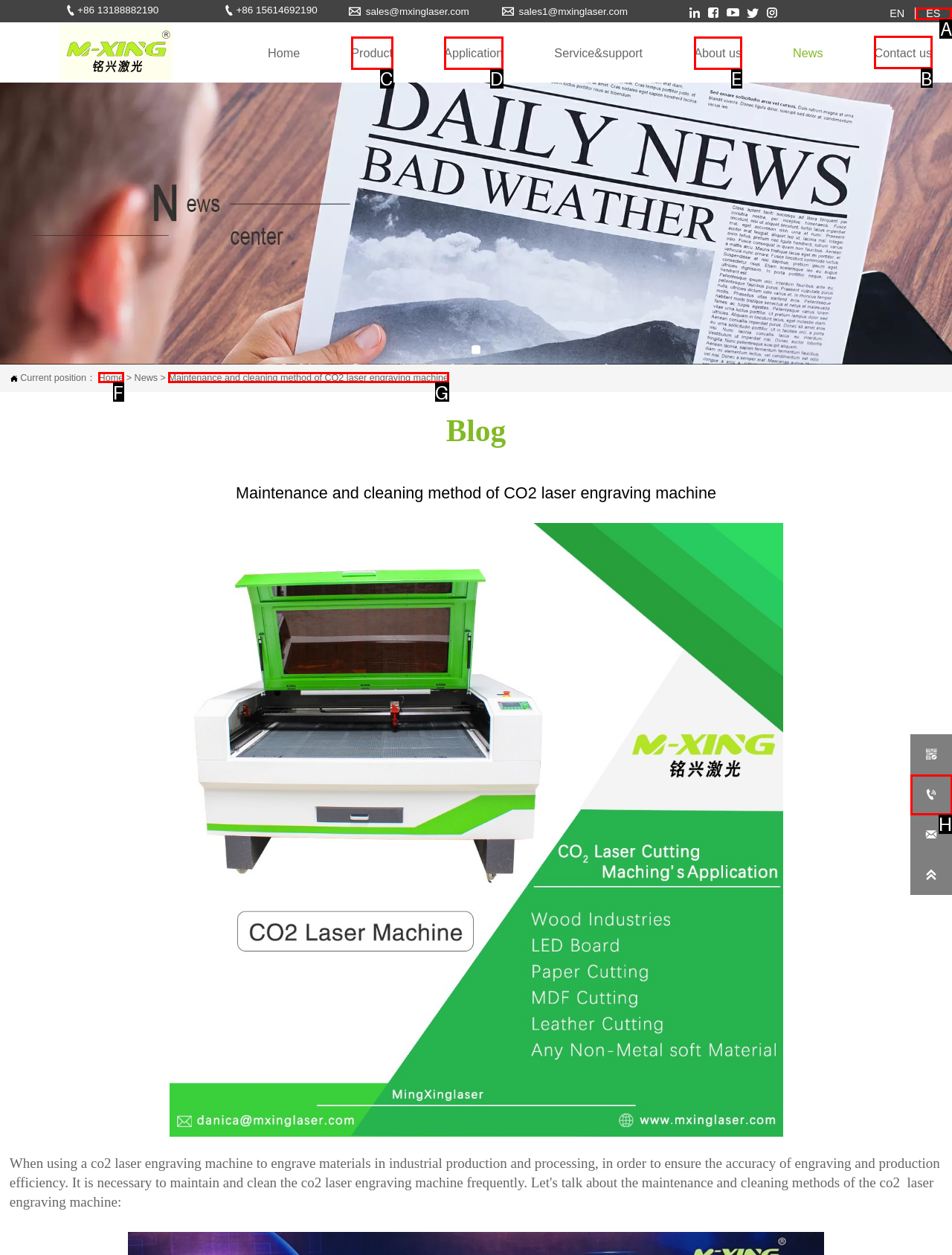Identify the correct HTML element to click to accomplish this task: Contact us
Respond with the letter corresponding to the correct choice.

B